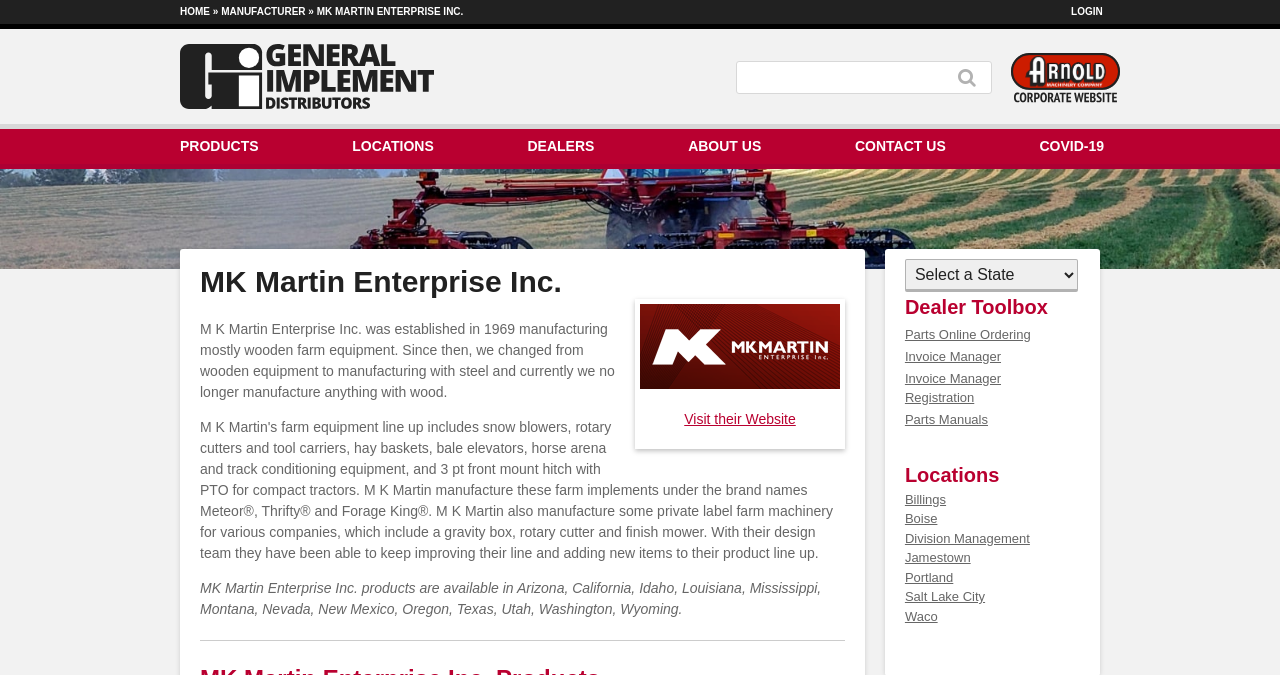What is the purpose of the 'Dealer Toolbox' section?
Kindly offer a comprehensive and detailed response to the question.

The 'Dealer Toolbox' section appears to be a collection of links related to dealer operations. It includes links to 'Parts Online Ordering', 'Invoice Manager', 'Invoice Manager Registration', and 'Parts Manuals', suggesting that this section is intended to provide dealers with tools and resources for managing their business.